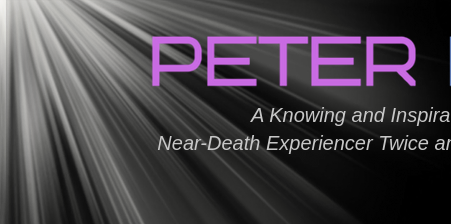What is written below the name?
Please provide a single word or phrase as the answer based on the screenshot.

A tagline